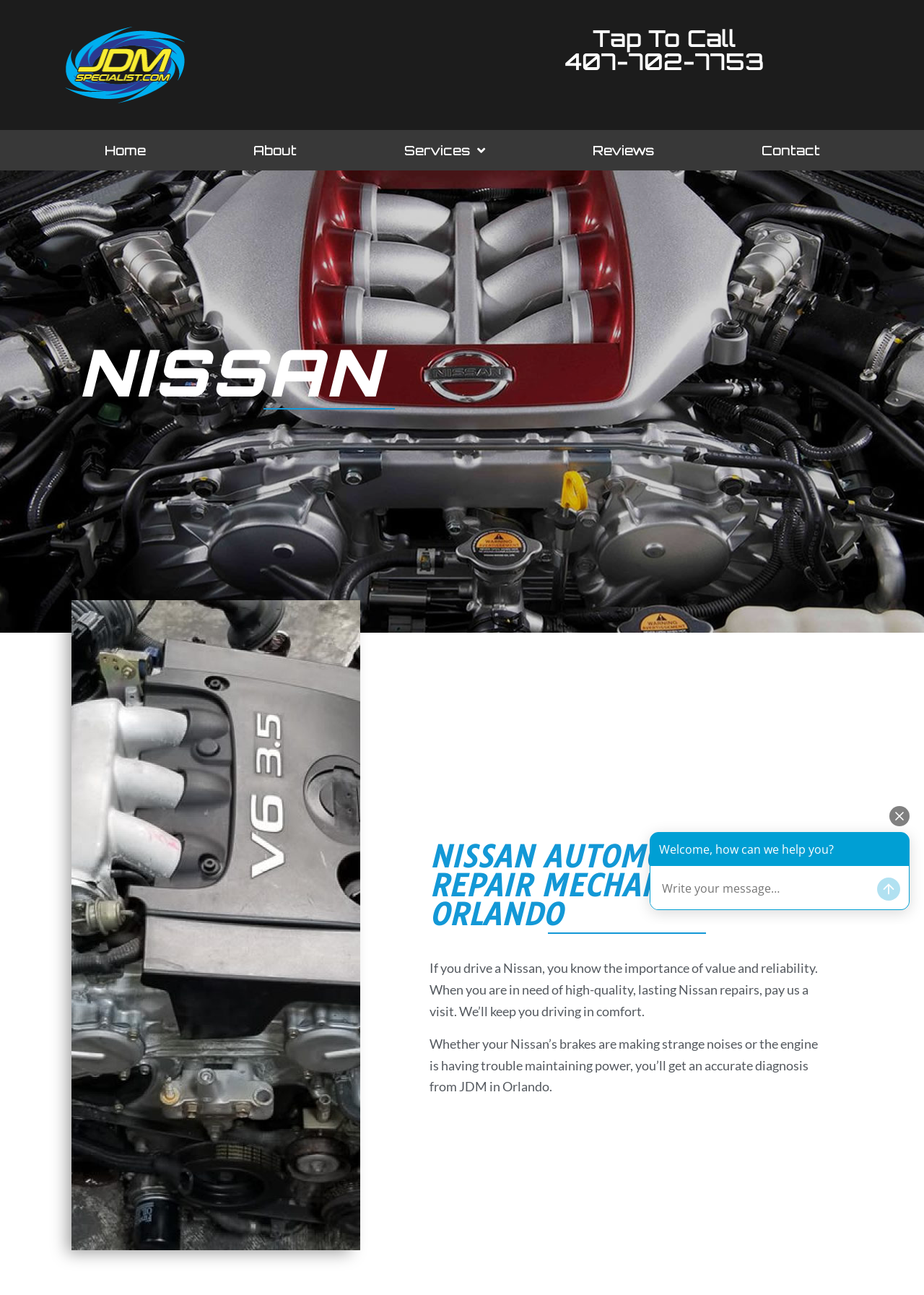Please provide the bounding box coordinate of the region that matches the element description: Tap To Call 407-702-7753. Coordinates should be in the format (top-left x, top-left y, bottom-right x, bottom-right y) and all values should be between 0 and 1.

[0.611, 0.018, 0.826, 0.058]